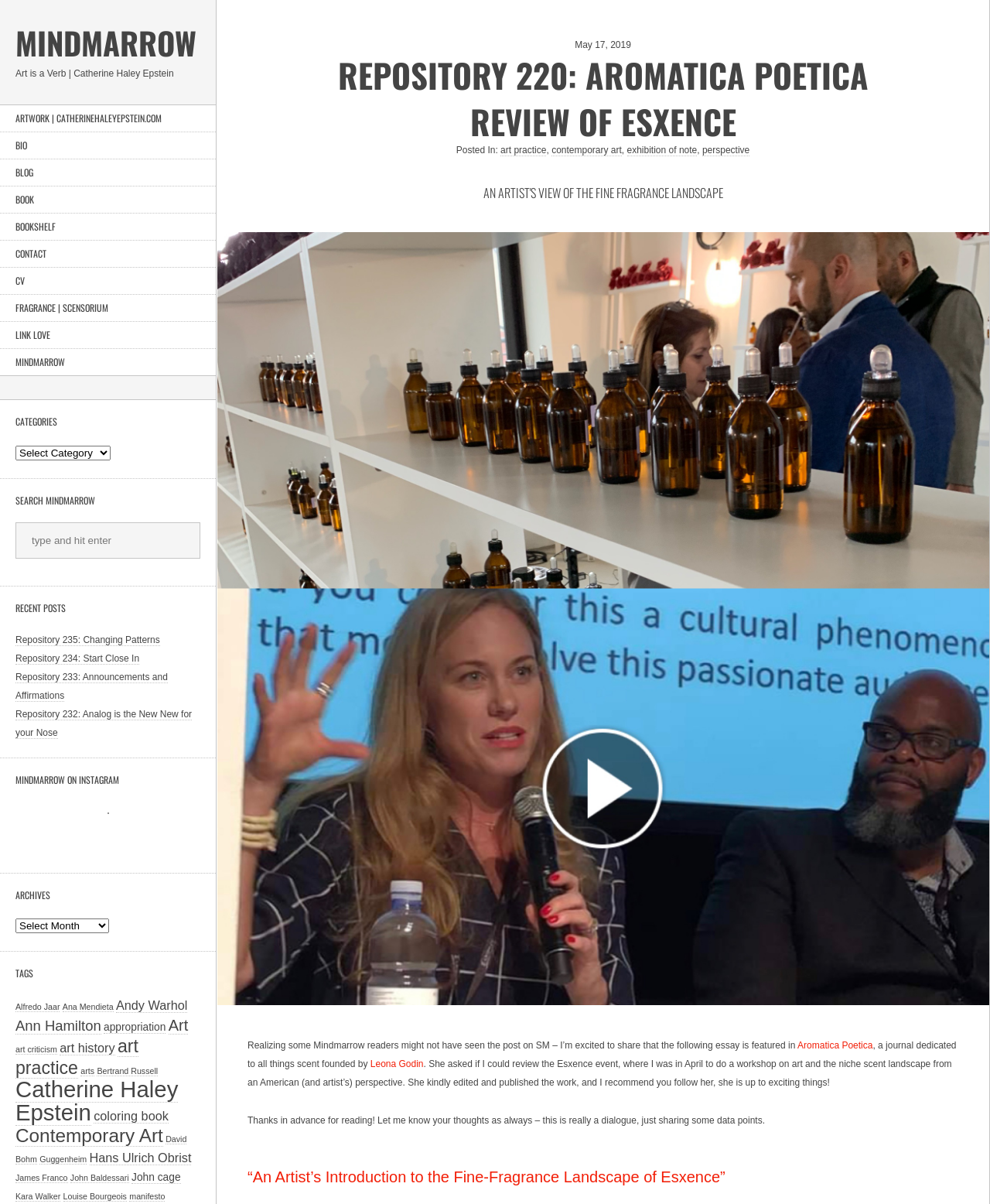Locate the bounding box coordinates of the clickable area to execute the instruction: "View the 'Repository 220: Aromatica Poetica Review of Esxence' post". Provide the coordinates as four float numbers between 0 and 1, represented as [left, top, right, bottom].

[0.297, 0.032, 0.921, 0.131]